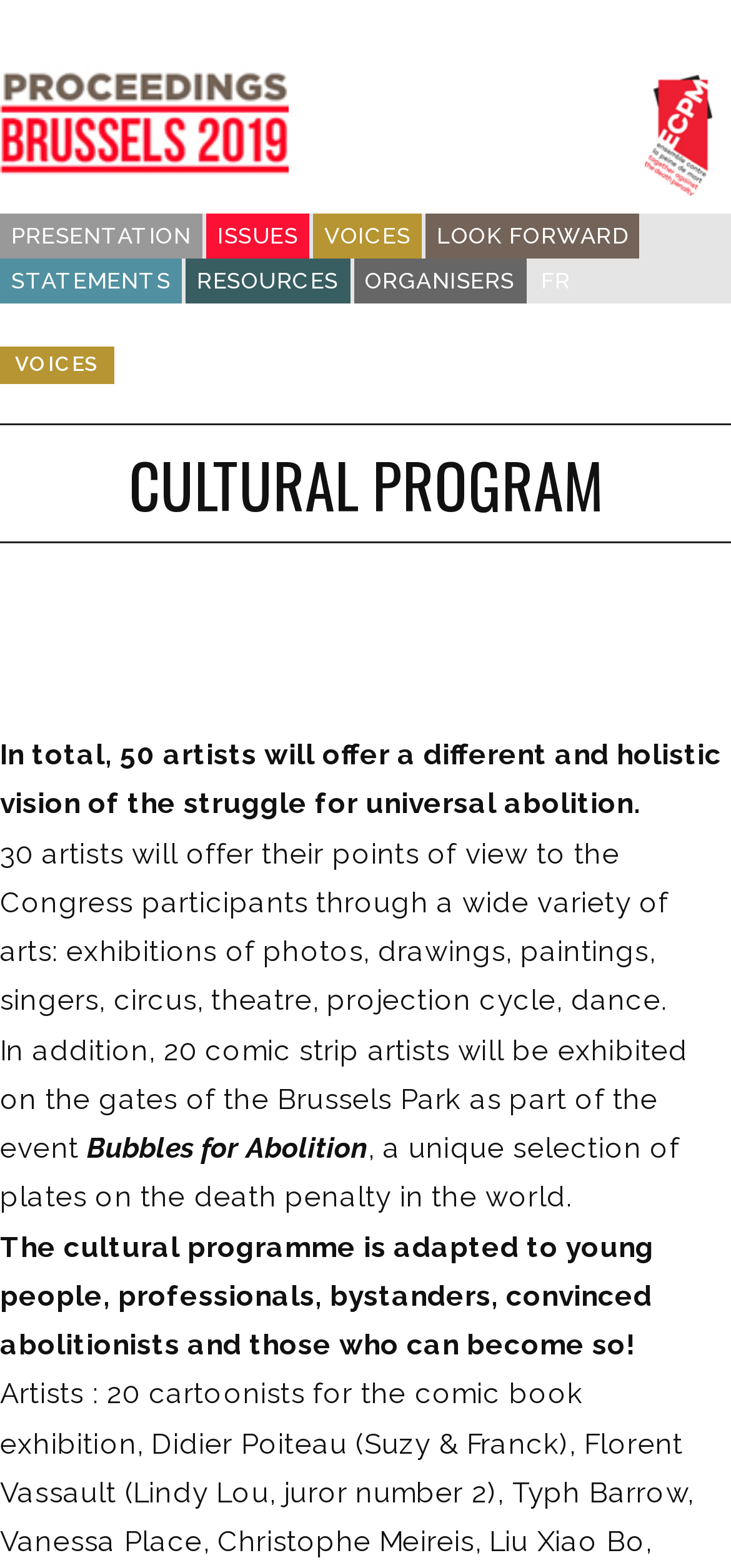Please determine the bounding box coordinates of the area that needs to be clicked to complete this task: 'Read the 'CULTURAL PROGRAM' heading'. The coordinates must be four float numbers between 0 and 1, formatted as [left, top, right, bottom].

[0.0, 0.27, 1.0, 0.347]